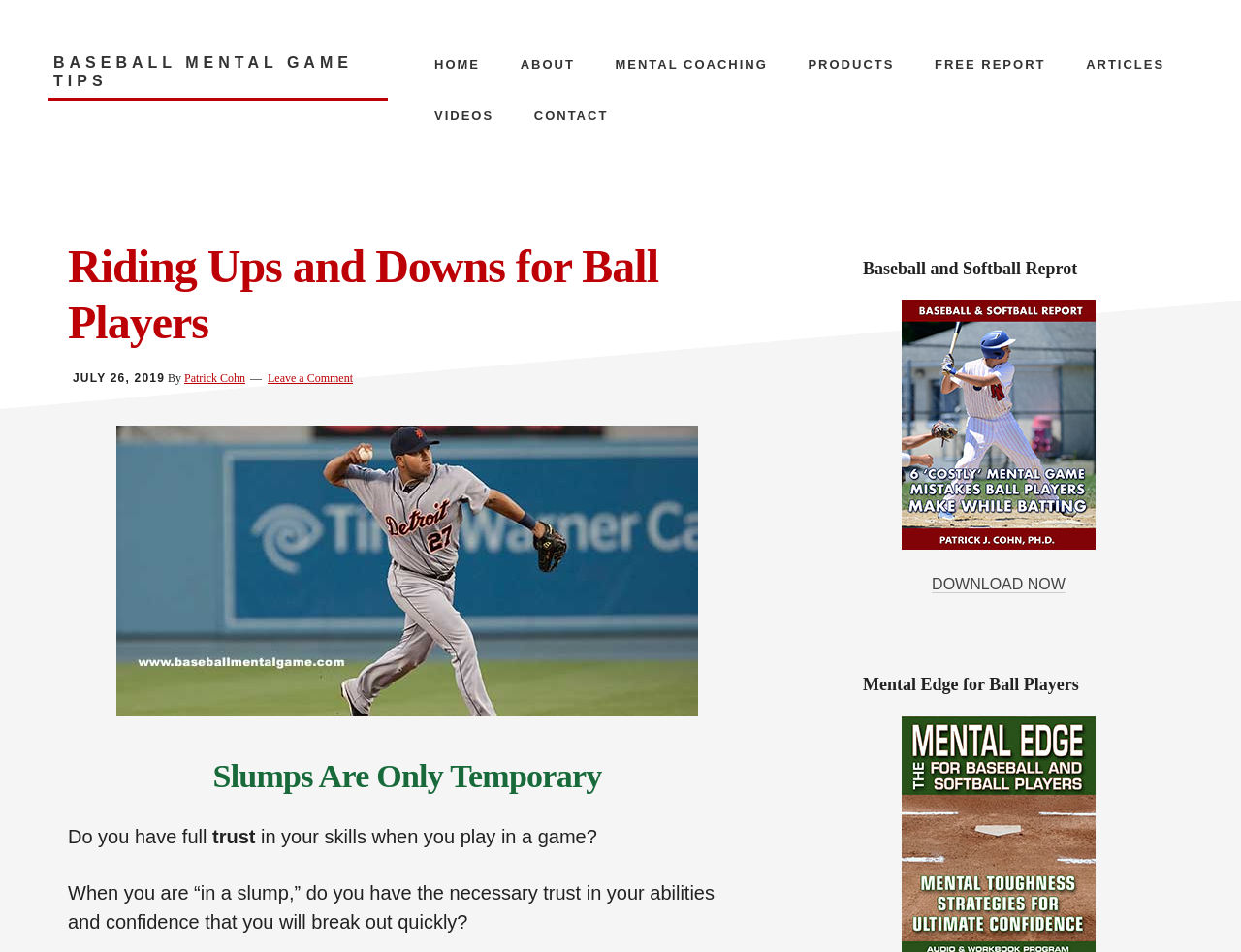What is the main heading displayed on the webpage? Please provide the text.

Riding Ups and Downs for Ball Players